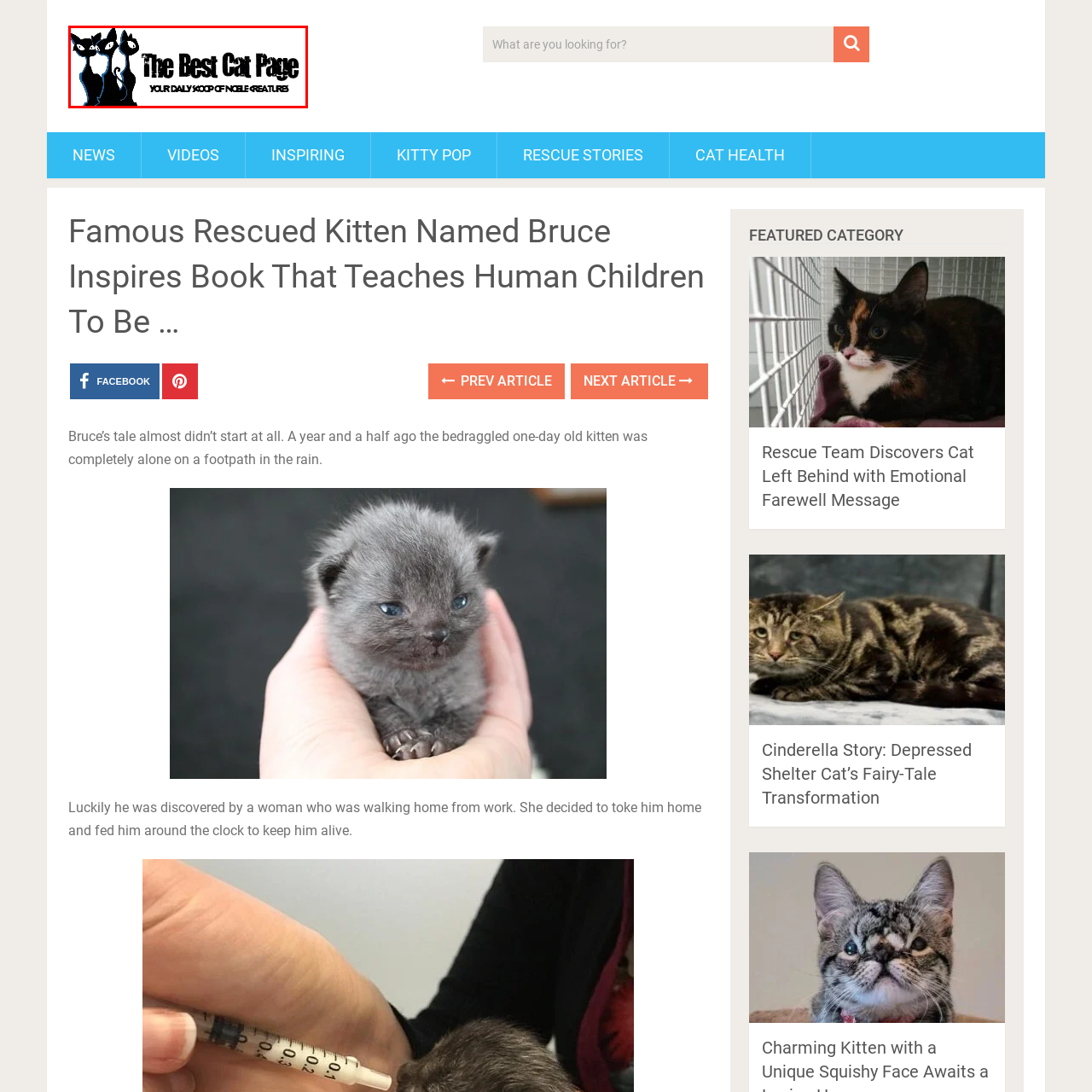Examine the image highlighted by the red boundary, What type of content can visitors expect to find on 'The Best Cat Page'? Provide your answer in a single word or phrase.

Rescue stories, health tips, and more